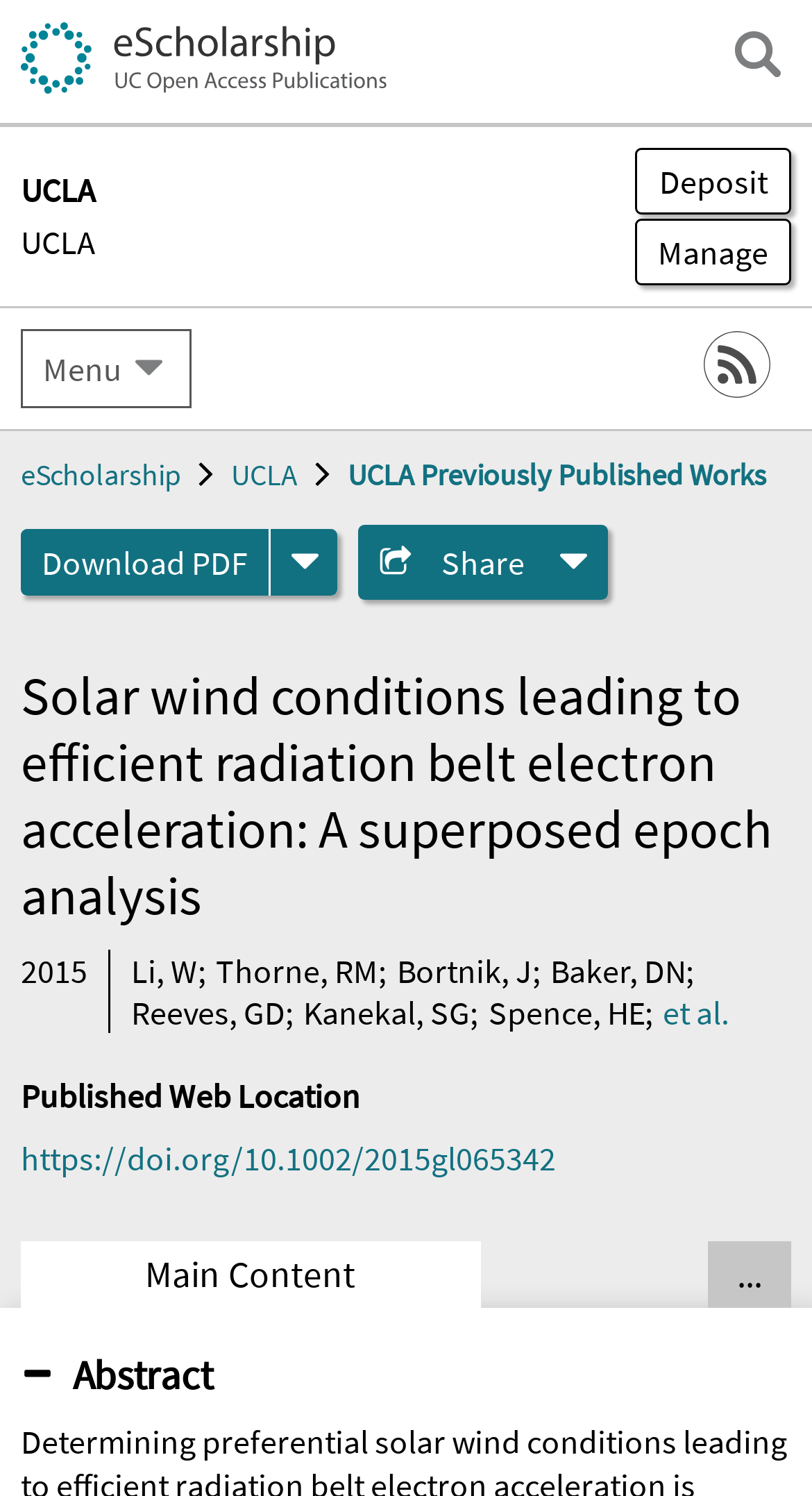Based on what you see in the screenshot, provide a thorough answer to this question: What is the publication year?

I found the publication year by looking at the time element, which contains the text '2015'. This indicates that the publication year is 2015.